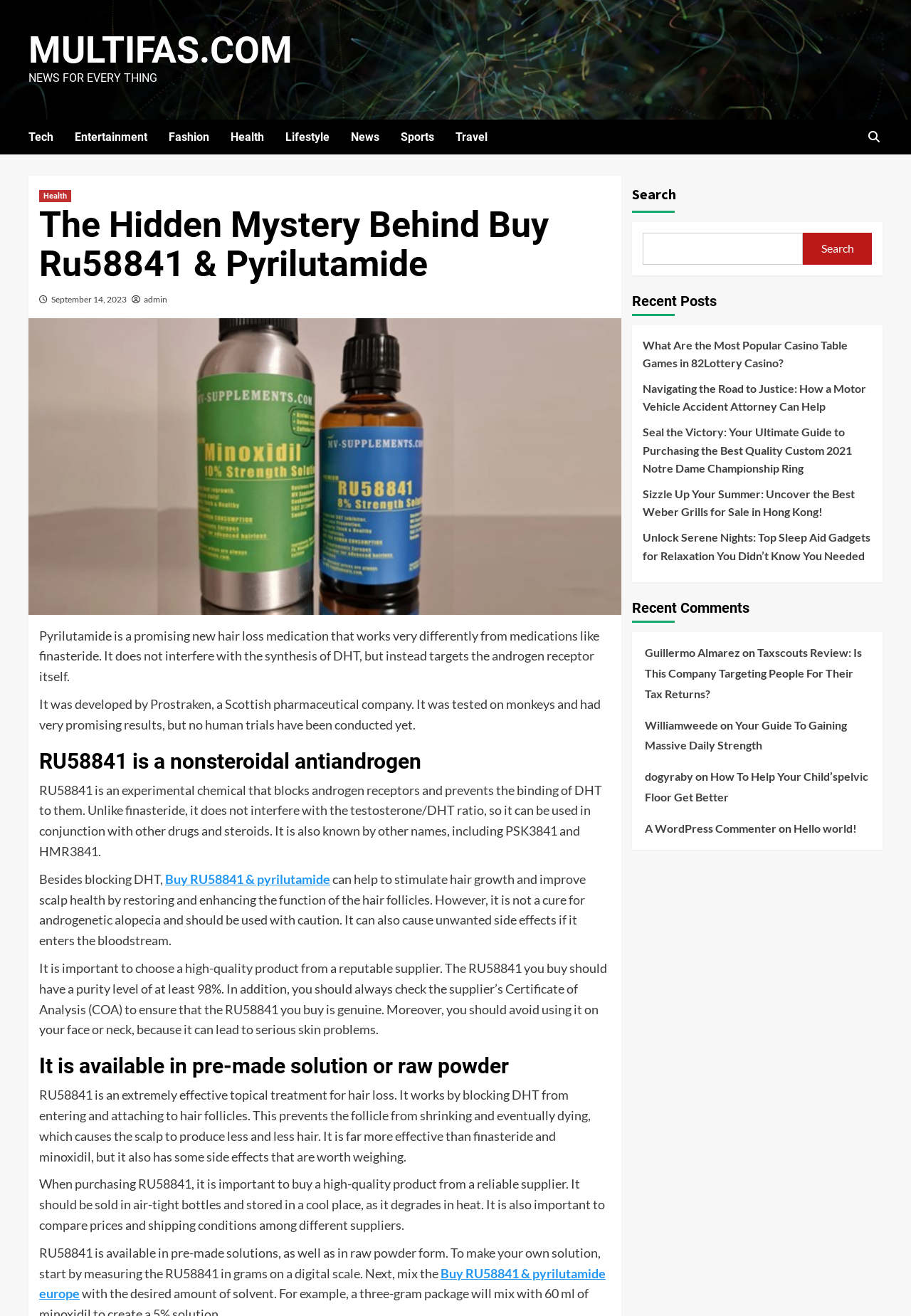Using the given element description, provide the bounding box coordinates (top-left x, top-left y, bottom-right x, bottom-right y) for the corresponding UI element in the screenshot: Buy RU58841 & pyrilutamide

[0.181, 0.662, 0.362, 0.674]